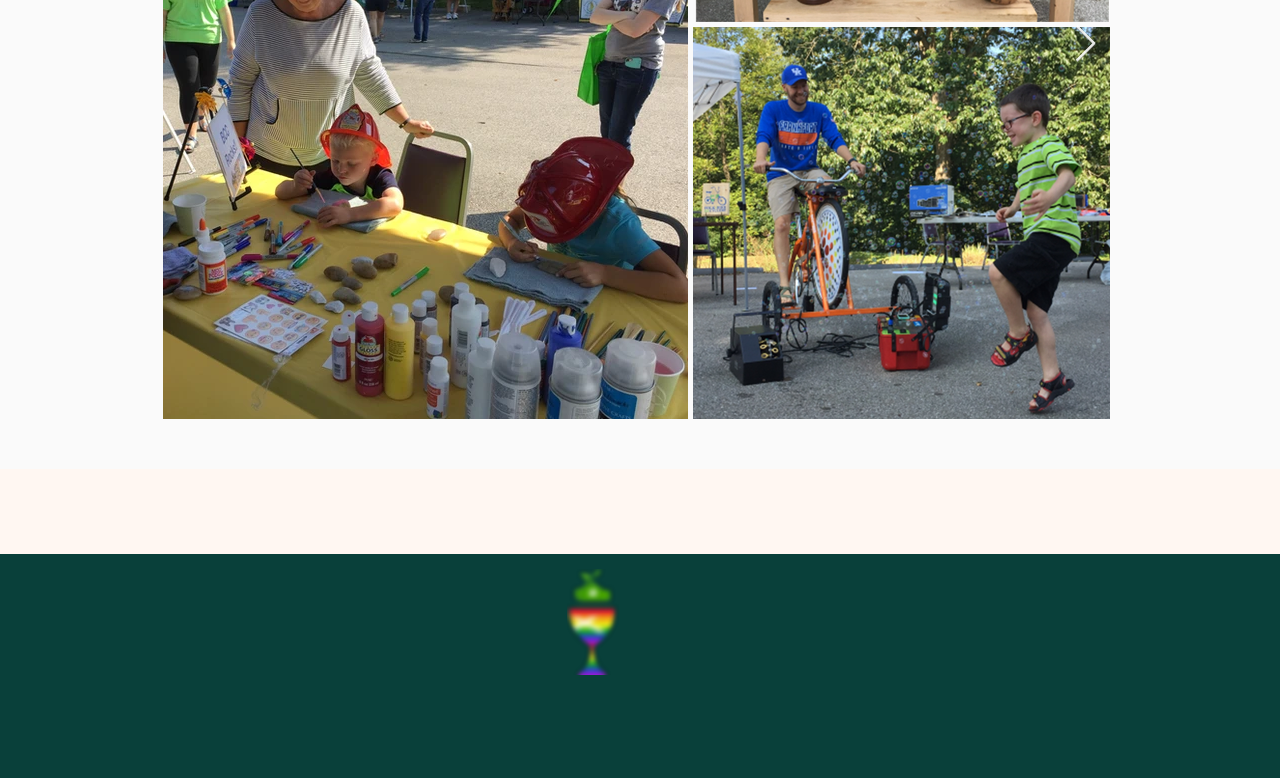What is the name of the church?
Look at the image and provide a short answer using one word or a phrase.

Bridgeport Christian Church